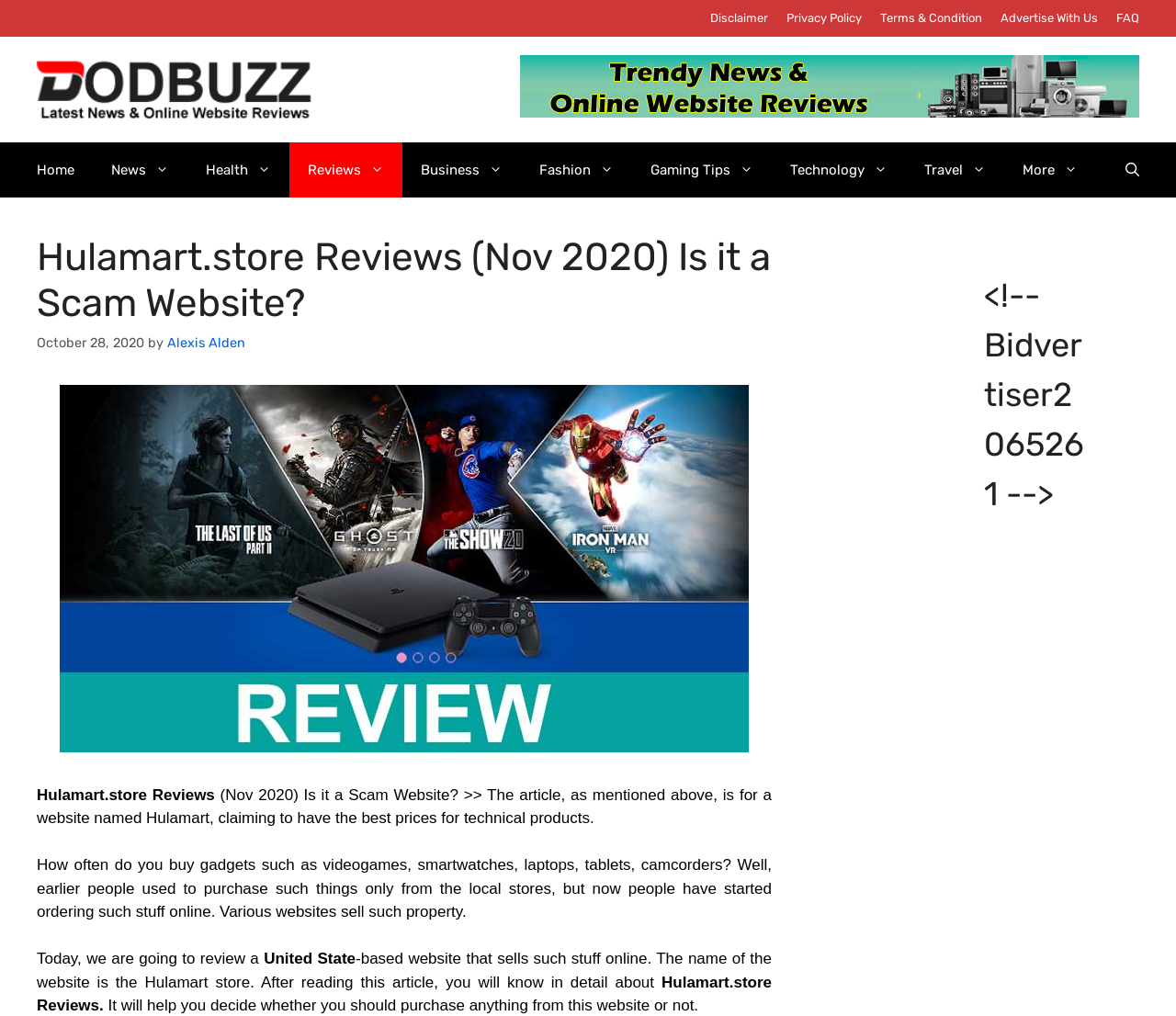What is the purpose of the article?
Provide a thorough and detailed answer to the question.

The purpose of the article is to review the website Hulamart.store and help readers decide whether to purchase from the website or not. This information is obtained from the static text 'It will help you decide whether you should purchase anything from this website or not.'.